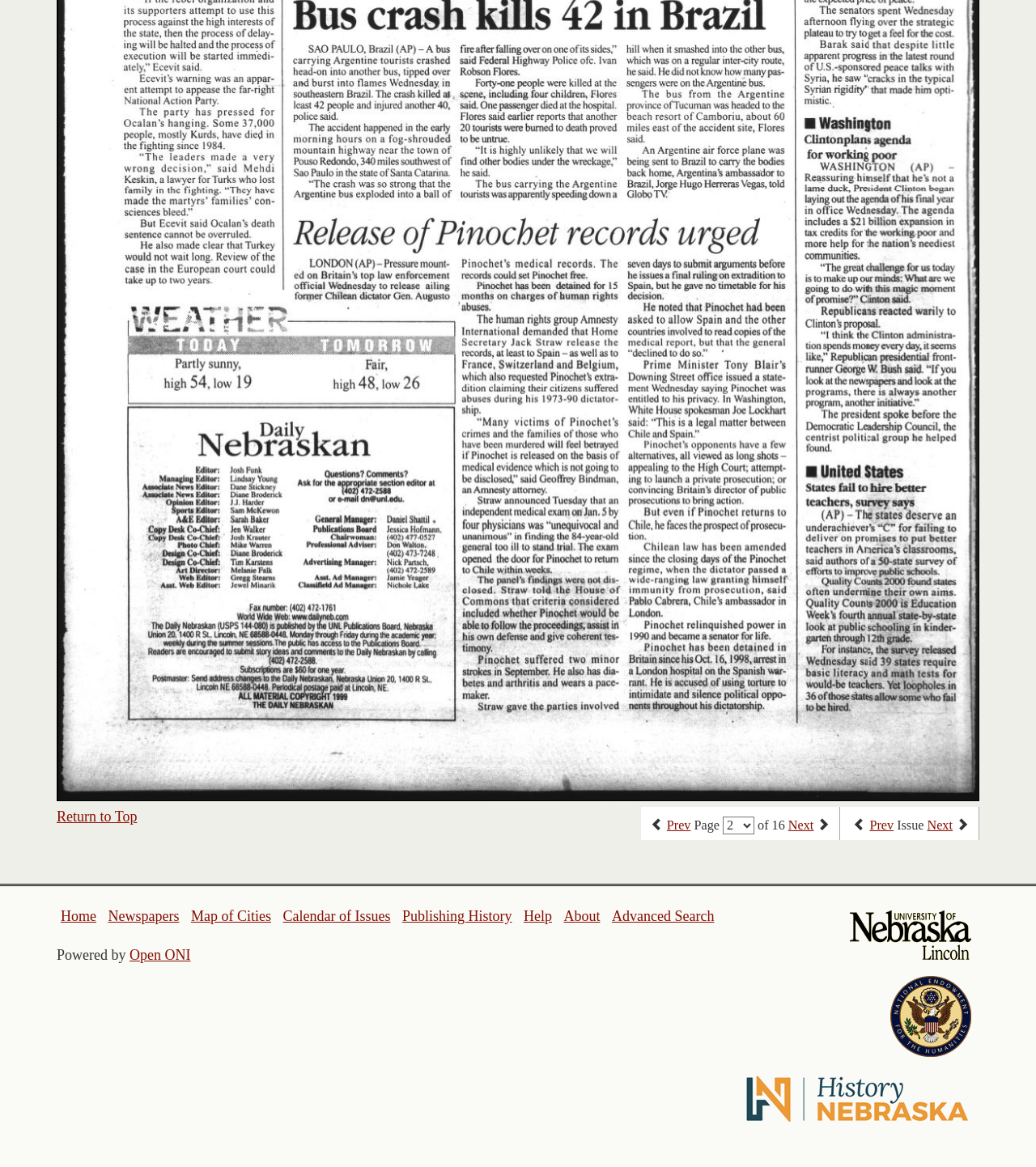Highlight the bounding box coordinates of the element you need to click to perform the following instruction: "go to next page."

[0.761, 0.701, 0.785, 0.714]